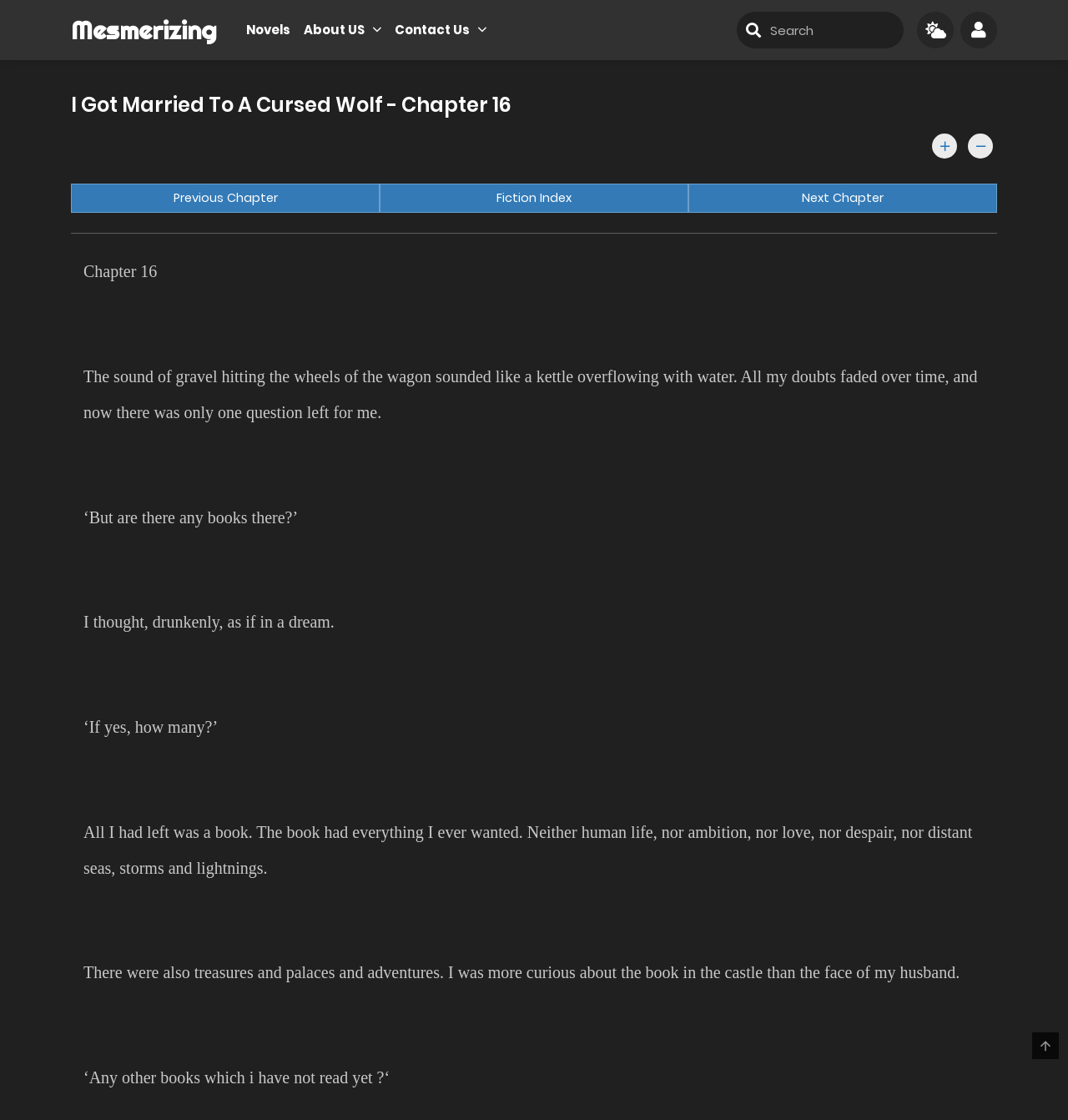Locate the bounding box for the described UI element: "Contact Us". Ensure the coordinates are four float numbers between 0 and 1, formatted as [left, top, right, bottom].

[0.37, 0.018, 0.455, 0.035]